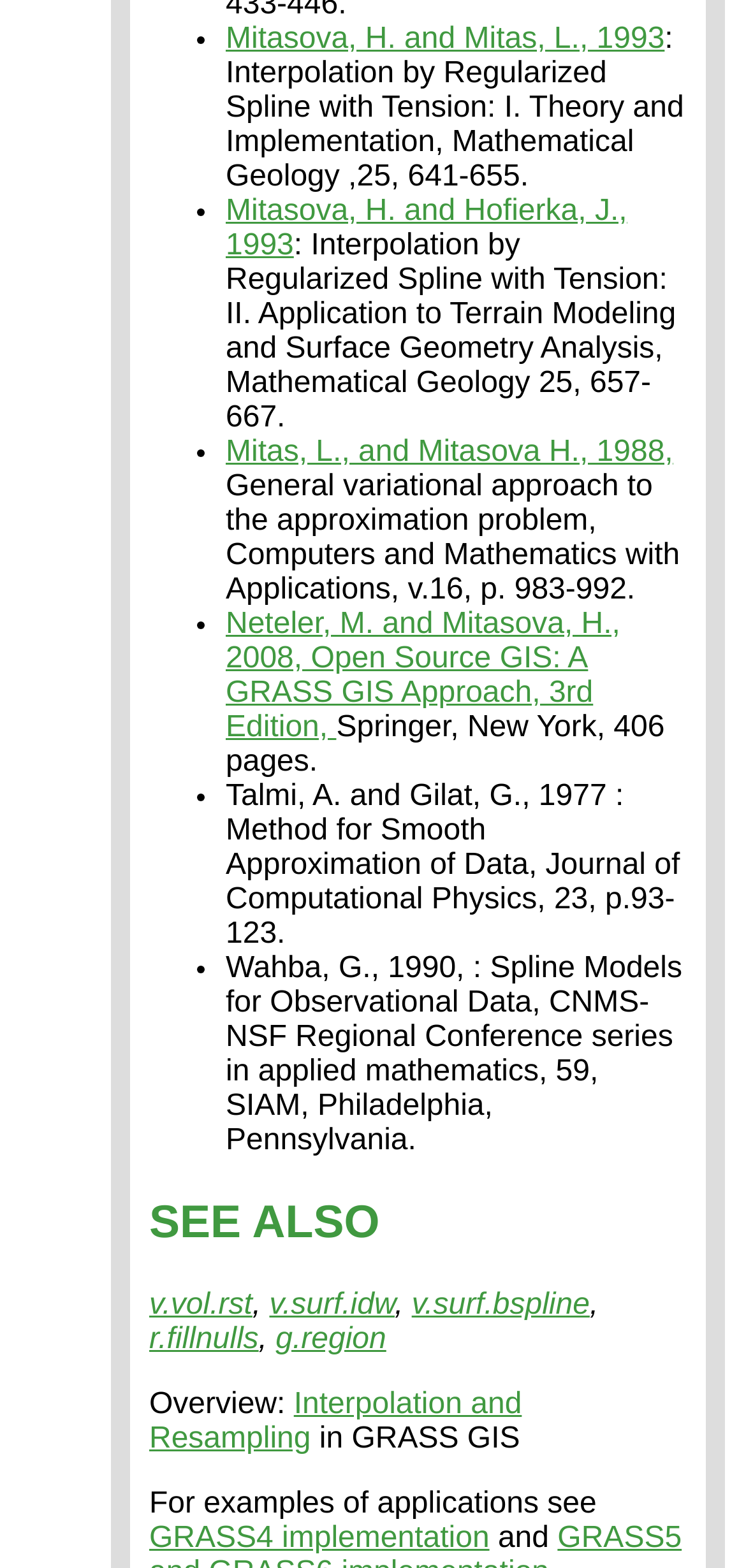What is the title of the first reference?
Provide a thorough and detailed answer to the question.

I looked at the first reference which starts with 'Mitasova, H. and Mitas, L., 1993' and the title is 'Interpolation by Regularized Spline with Tension: I. Theory and Implementation, Mathematical Geology,25, 641-655.'